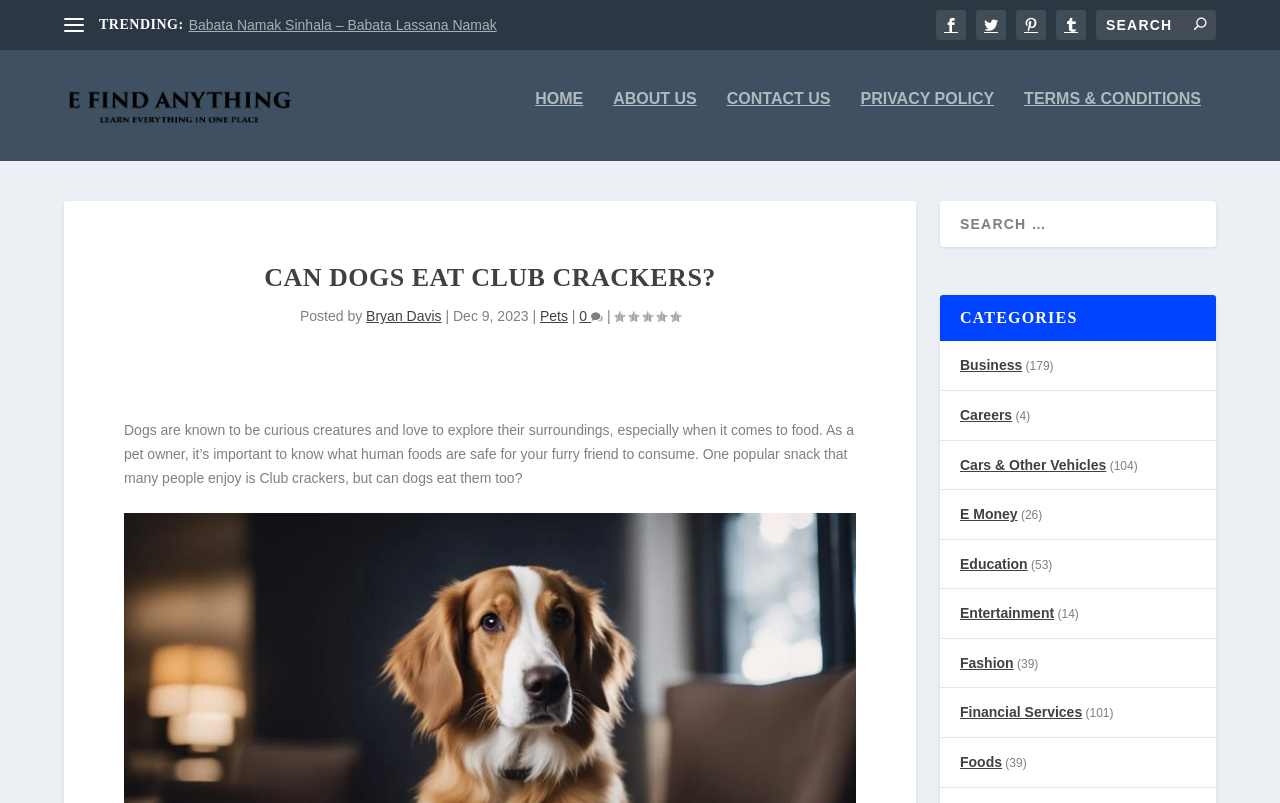Determine the bounding box coordinates for the area you should click to complete the following instruction: "Click on the trending article".

[0.147, 0.021, 0.388, 0.041]